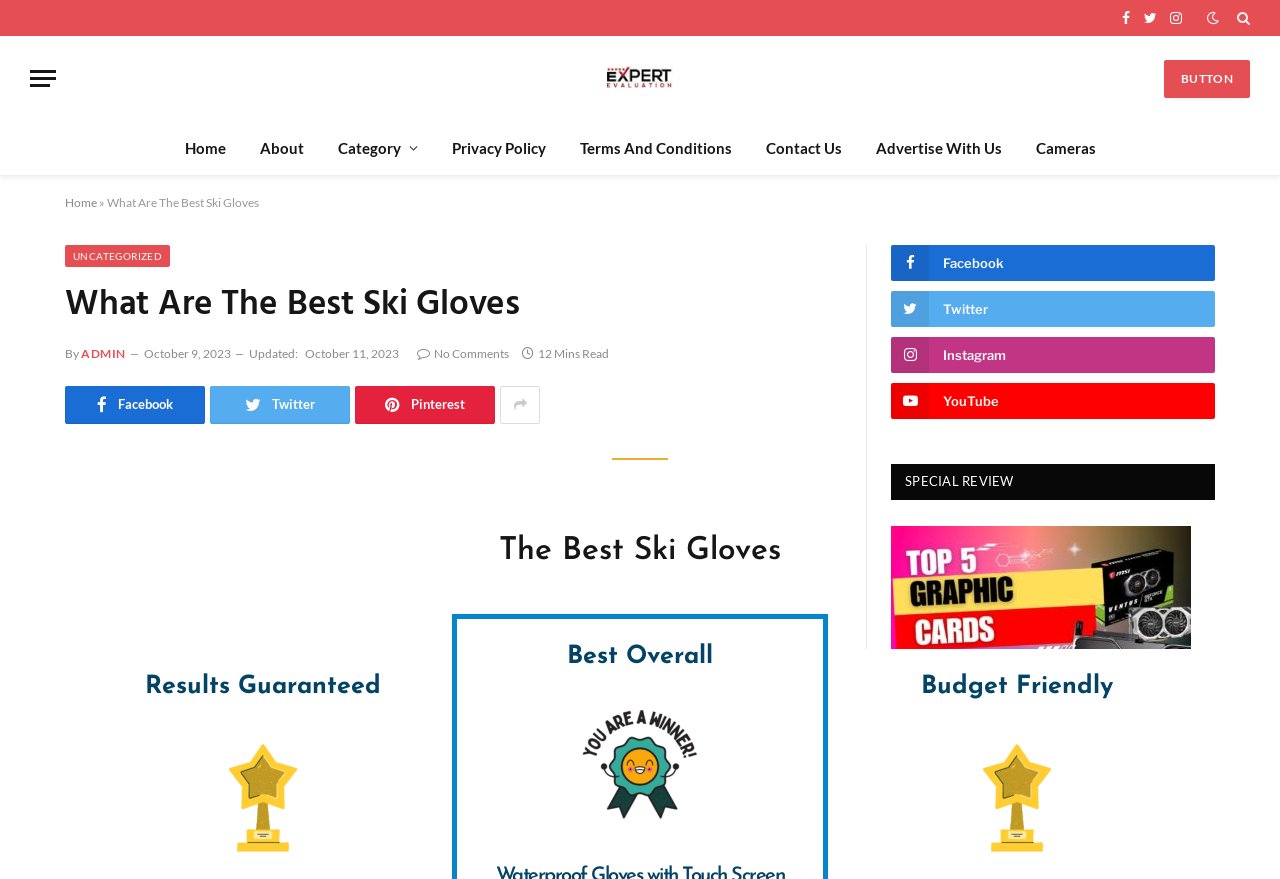Kindly determine the bounding box coordinates for the clickable area to achieve the given instruction: "Read the SPECIAL REVIEW".

[0.707, 0.54, 0.792, 0.557]